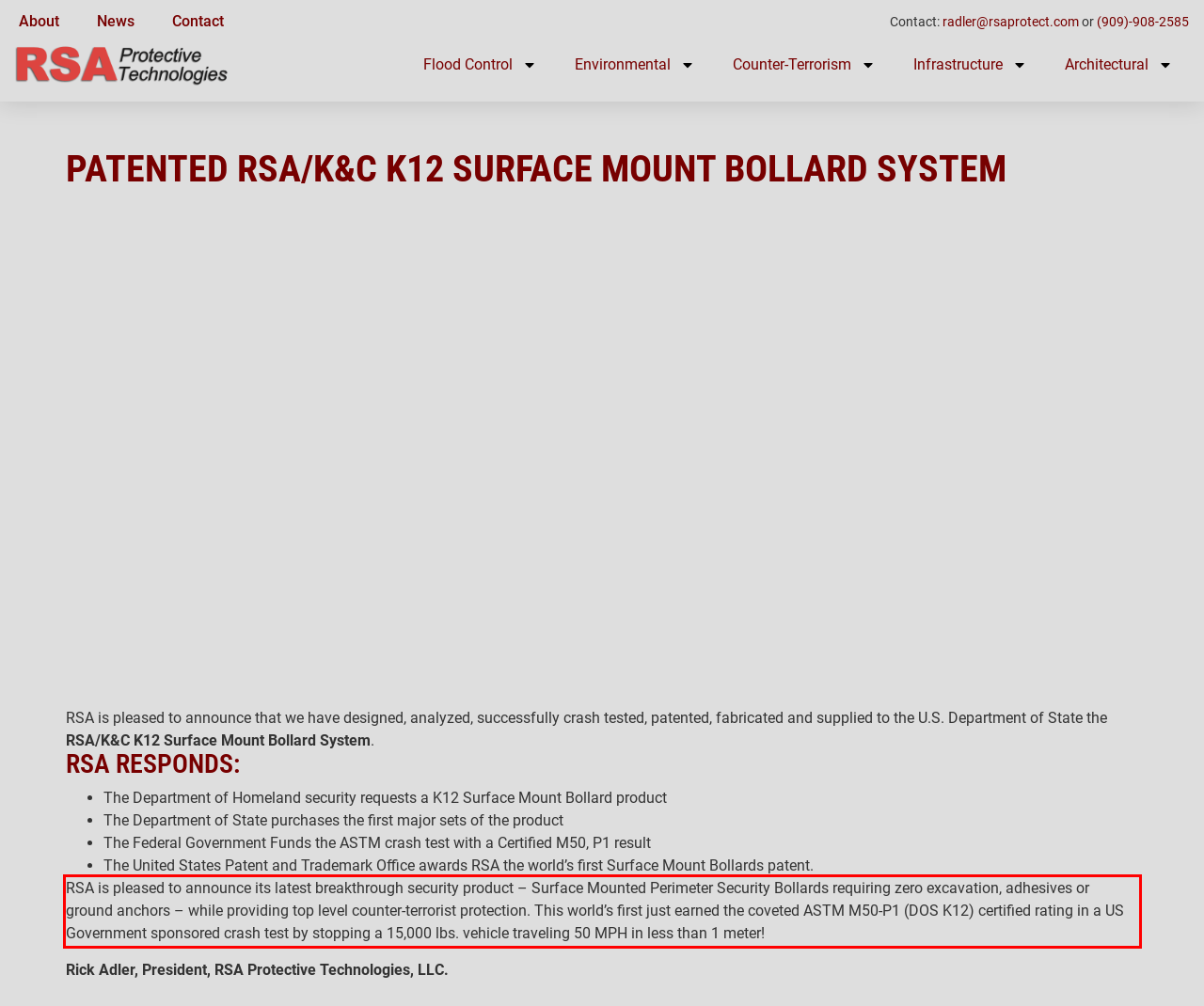The screenshot provided shows a webpage with a red bounding box. Apply OCR to the text within this red bounding box and provide the extracted content.

RSA is pleased to announce its latest breakthrough security product – Surface Mounted Perimeter Security Bollards requiring zero excavation, adhesives or ground anchors – while providing top level counter-terrorist protection. This world’s first just earned the coveted ASTM M50-P1 (DOS K12) certified rating in a US Government sponsored crash test by stopping a 15,000 lbs. vehicle traveling 50 MPH in less than 1 meter!